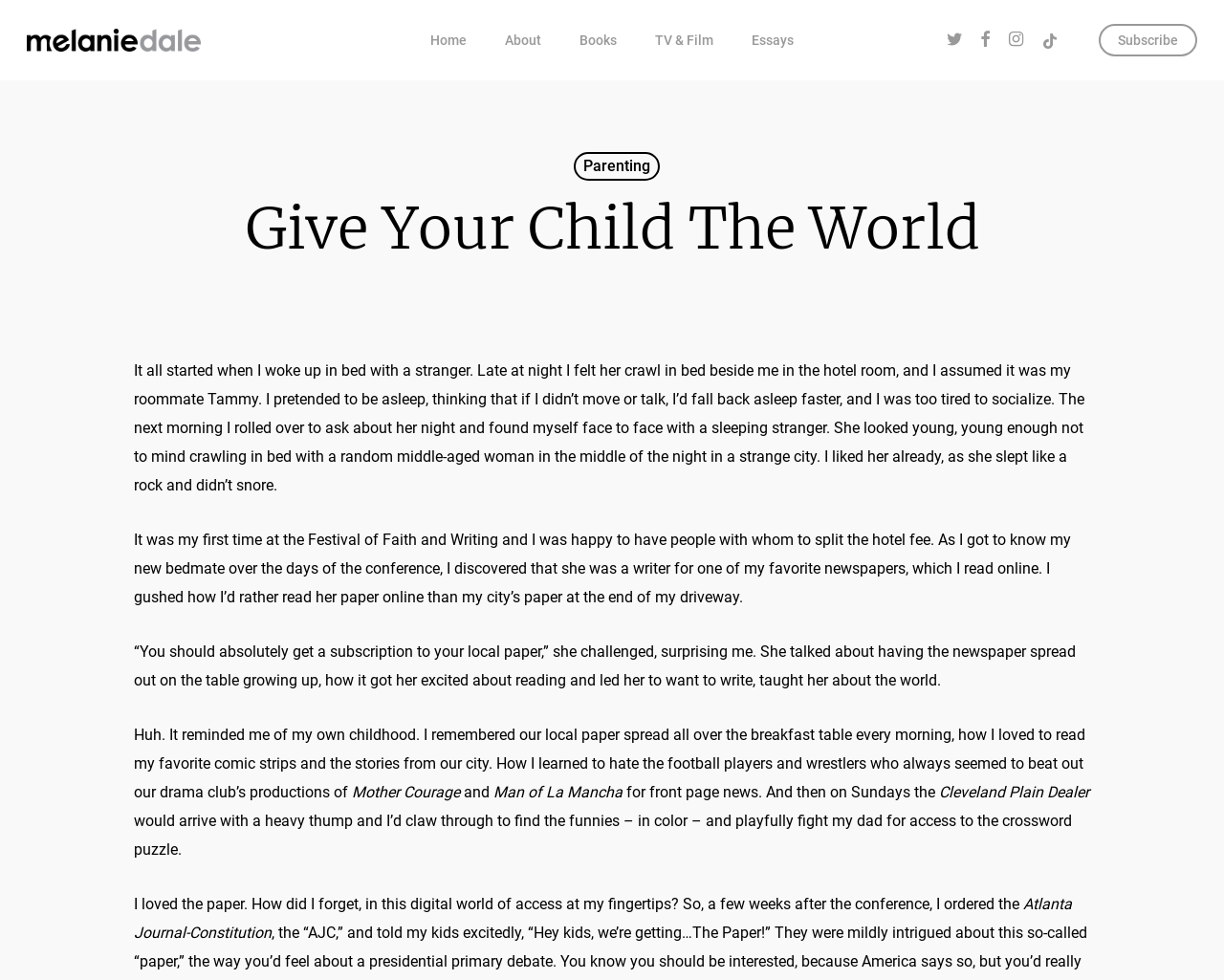Locate the bounding box coordinates of the clickable region to complete the following instruction: "Subscribe to the newsletter."

[0.898, 0.034, 0.978, 0.048]